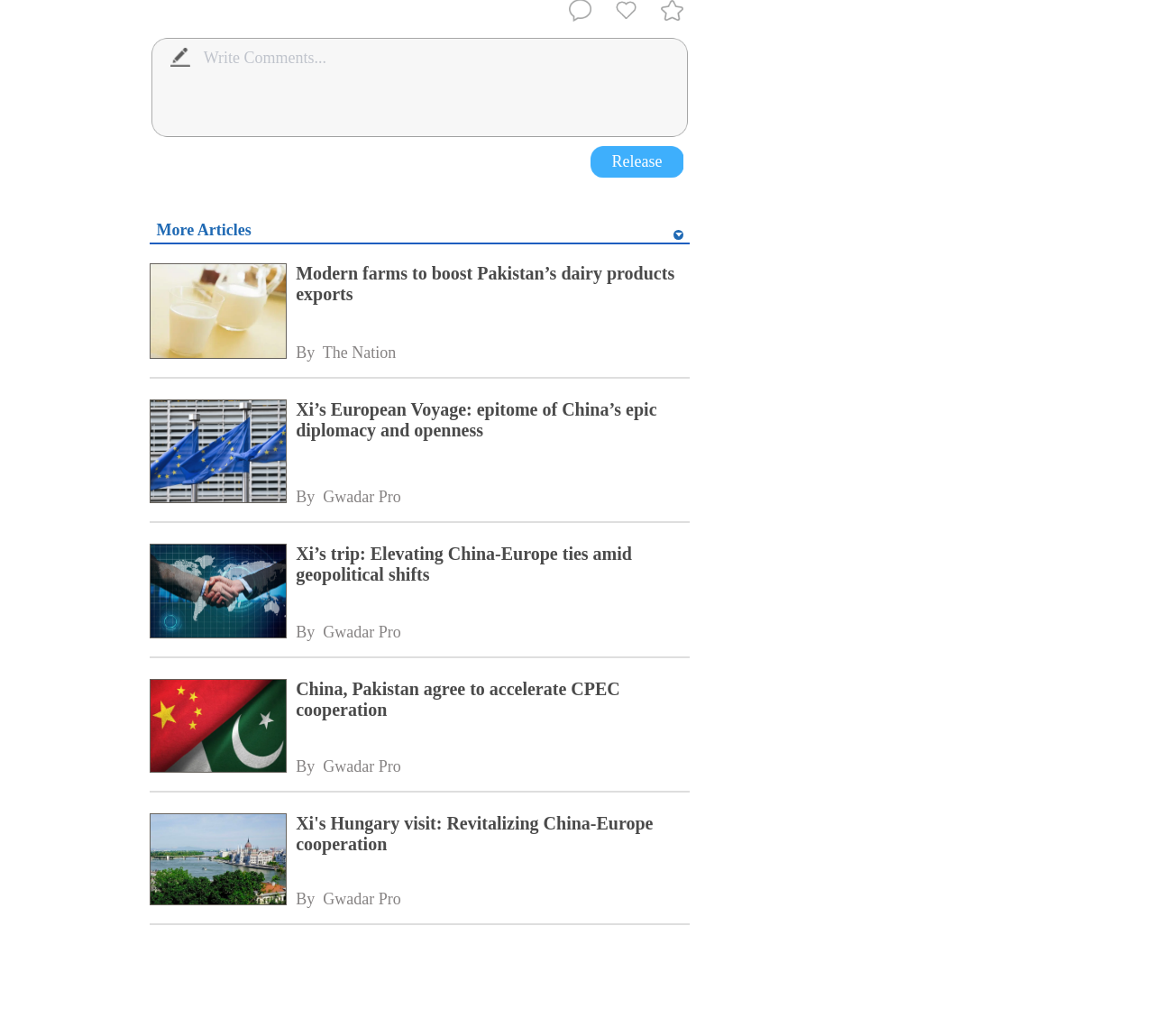What is the purpose of the textbox?
Answer with a single word or short phrase according to what you see in the image.

Write Comments